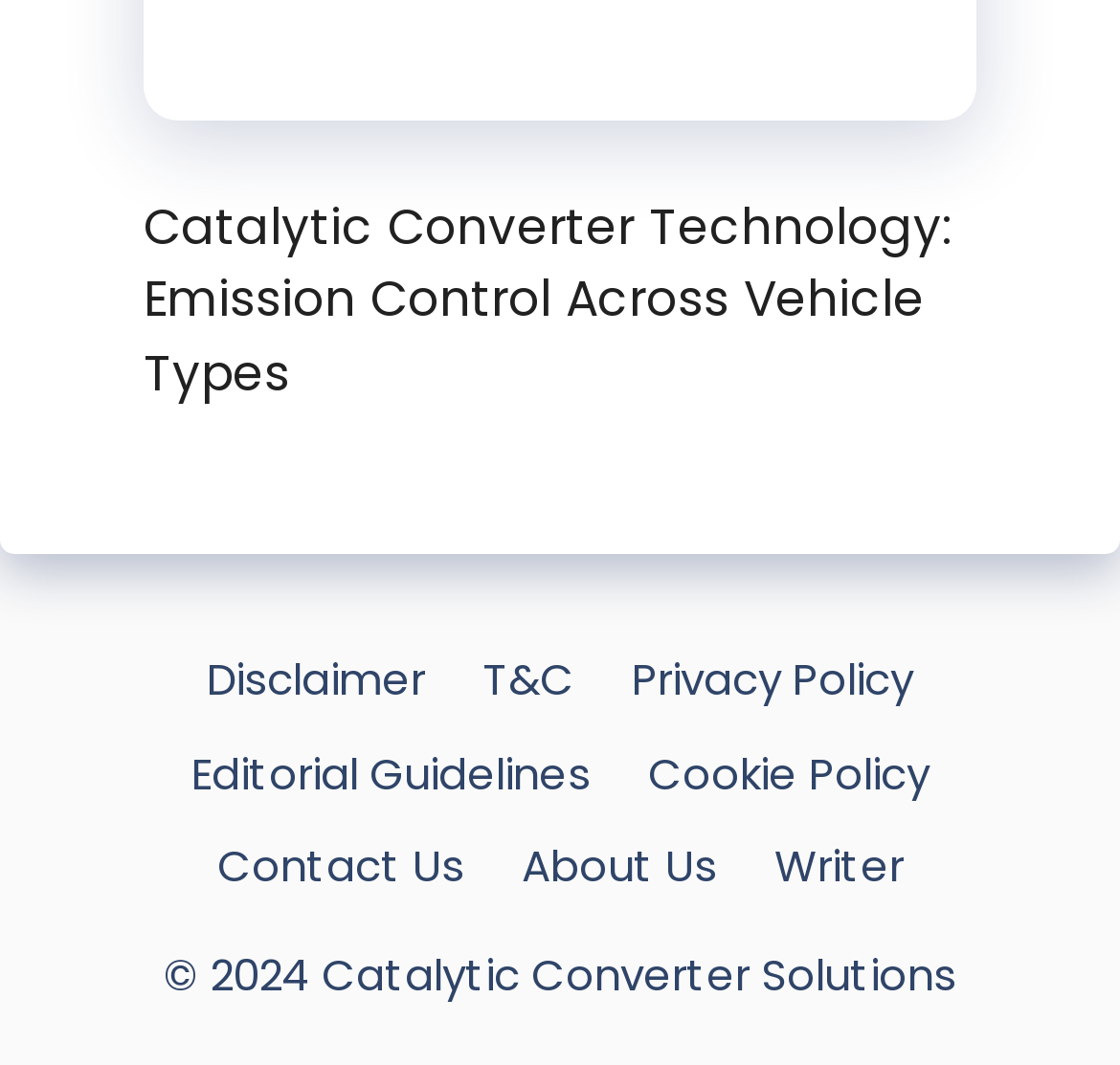Please determine the bounding box coordinates of the element to click in order to execute the following instruction: "Learn about the writers". The coordinates should be four float numbers between 0 and 1, specified as [left, top, right, bottom].

[0.691, 0.785, 0.806, 0.842]